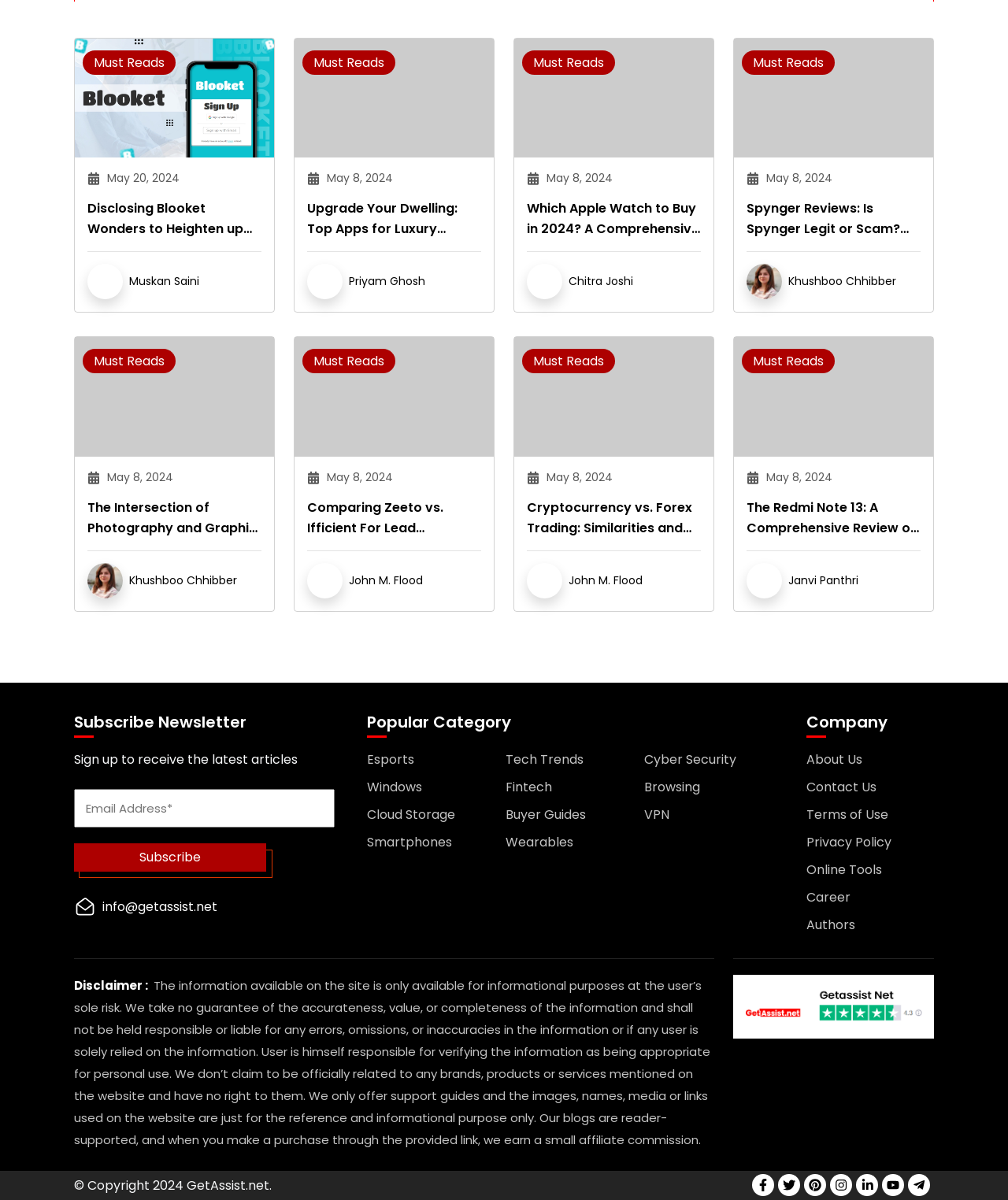Refer to the image and provide a thorough answer to this question:
What is the bounding box coordinate of the image 'blooket'?

I found the bounding box coordinate by looking at the image element with the text 'blooket' and its corresponding bounding box coordinates.